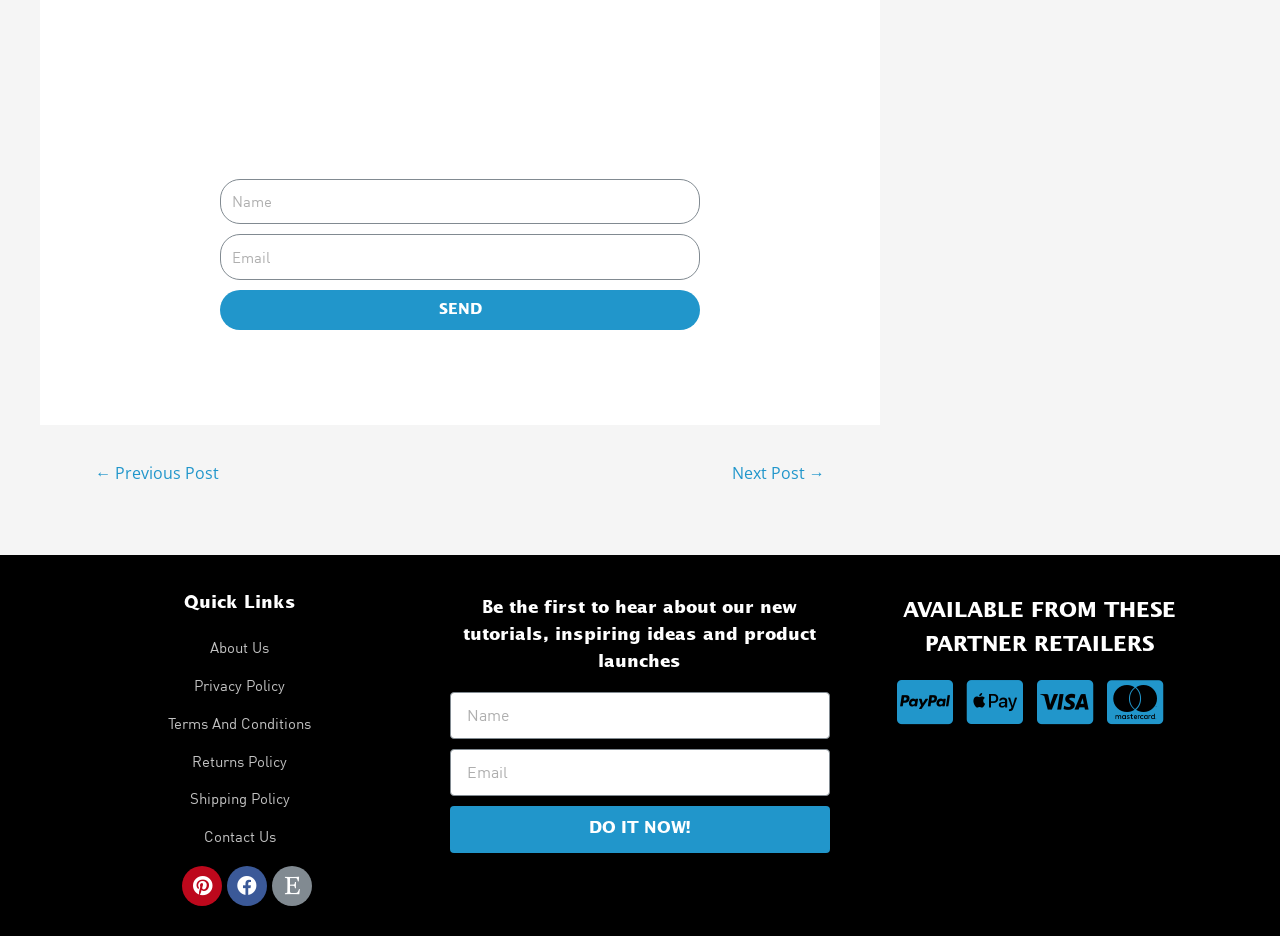Could you find the bounding box coordinates of the clickable area to complete this instruction: "Click the SEND button"?

[0.172, 0.31, 0.547, 0.352]